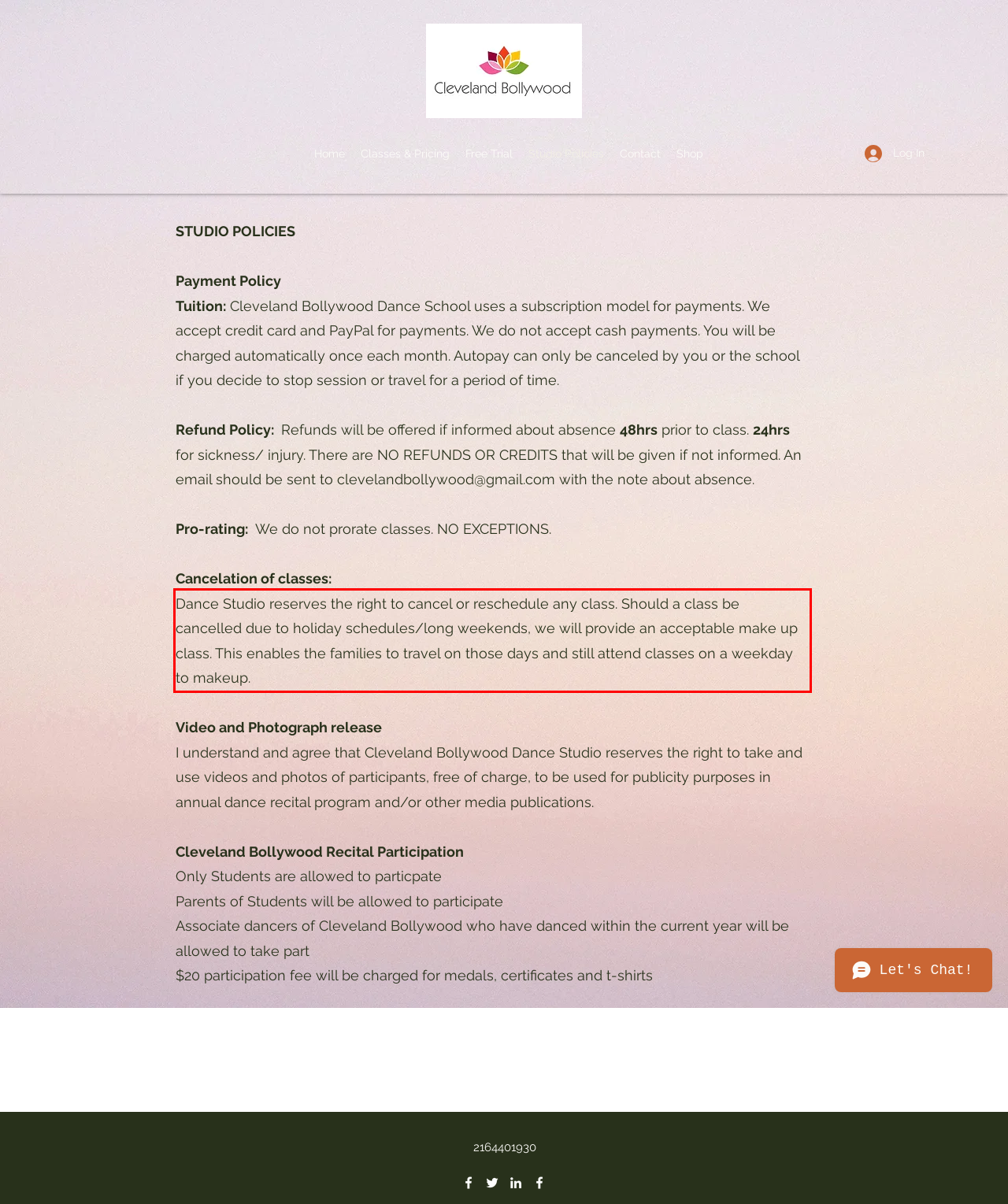Given a screenshot of a webpage with a red bounding box, please identify and retrieve the text inside the red rectangle.

Dance Studio reserves the right to cancel or reschedule any class. Should a class be cancelled due to holiday schedules/long weekends, we will provide an acceptable make up class. This enables the families to travel on those days and still attend classes on a weekday to makeup.